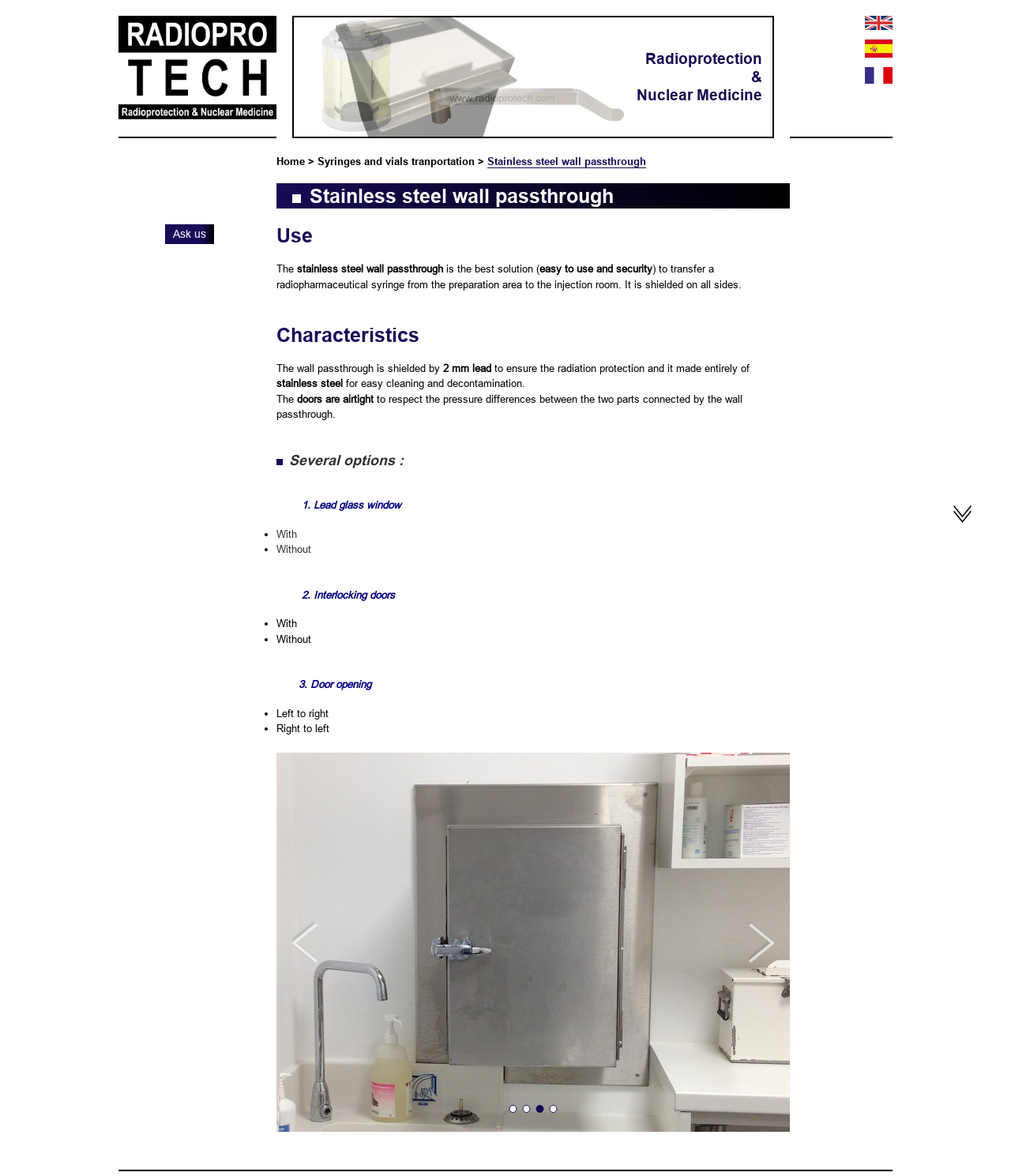Determine the bounding box coordinates of the target area to click to execute the following instruction: "Click on the 'Partners' link."

None